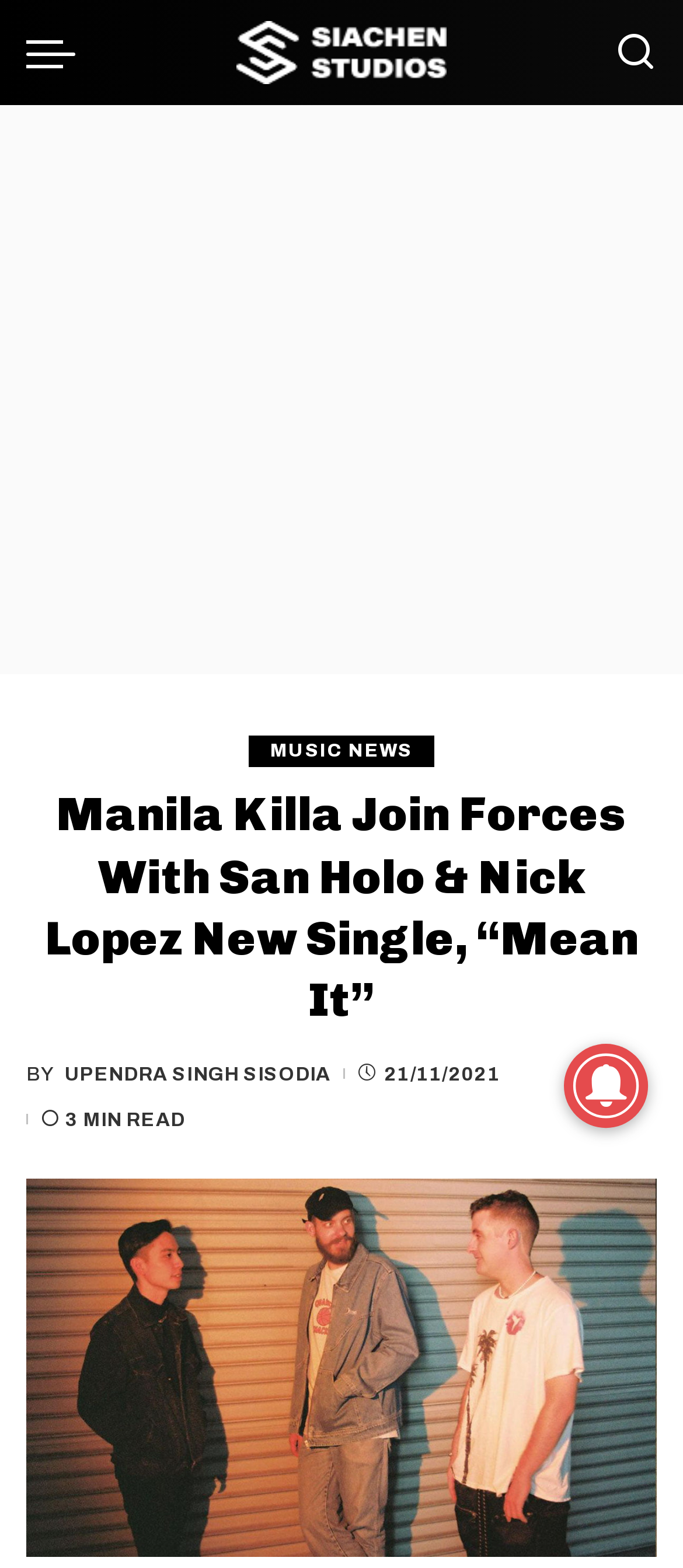Provide a thorough description of the webpage's content and layout.

The webpage is about the new single "Mean It" by EDM musical artist Manila Killa, in collaboration with San Holo and Nick Lopez. At the top, there is a complementary section with a button on the left and a logo of Siachen Studios on the right. Below this section, there is an advertisement region that takes up most of the page. 

In the advertisement region, there is a heading that repeats the title of the new single. Below the heading, there is a section with the author's name, "UPENDRA SINGH SISODIA", and the date of posting, "21/11/2021". To the right of this section, there is a text indicating that the article is a "3 MIN READ". 

Below this section, there is a large image of the single's cover art, "Mean It Manila Killa", which takes up most of the width of the page. At the bottom right corner of the page, there is a button with an image.